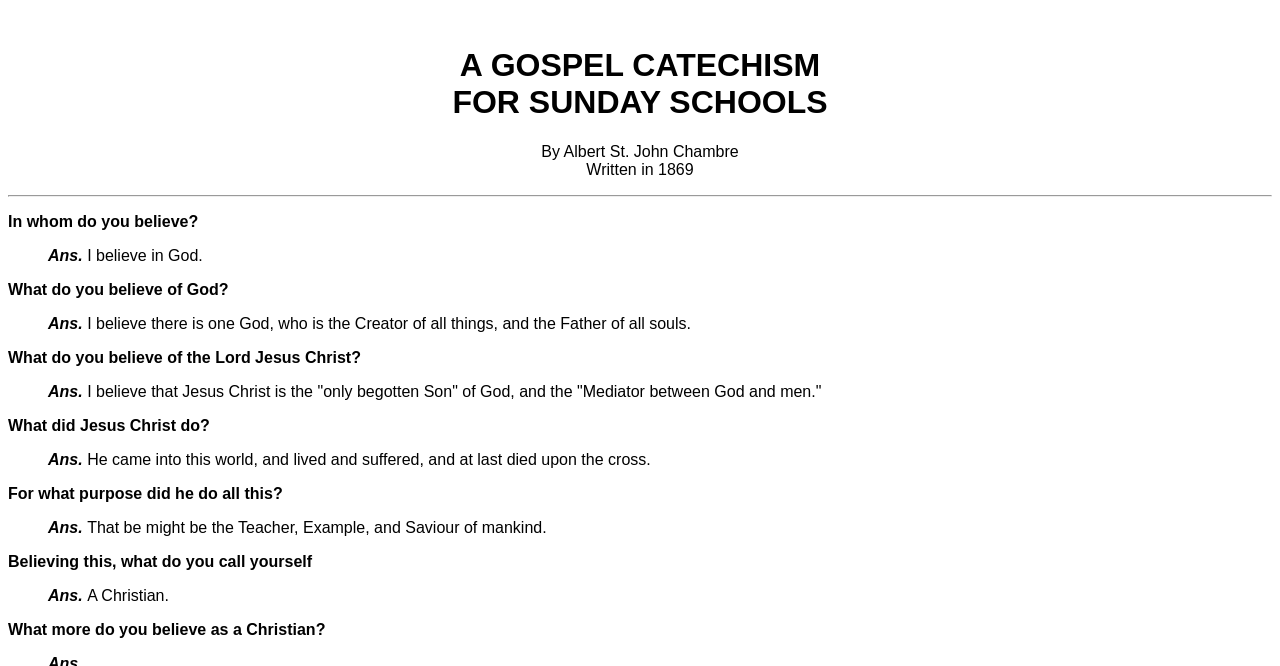What is the purpose of Jesus Christ's actions?
Refer to the image and offer an in-depth and detailed answer to the question.

According to the webpage, Jesus Christ came into this world, lived, suffered, and died on the cross. The purpose of these actions is stated in the answer to the question 'For what purpose did he do all this?' which is 'That he might be the Teacher, Example, and Saviour of mankind'.